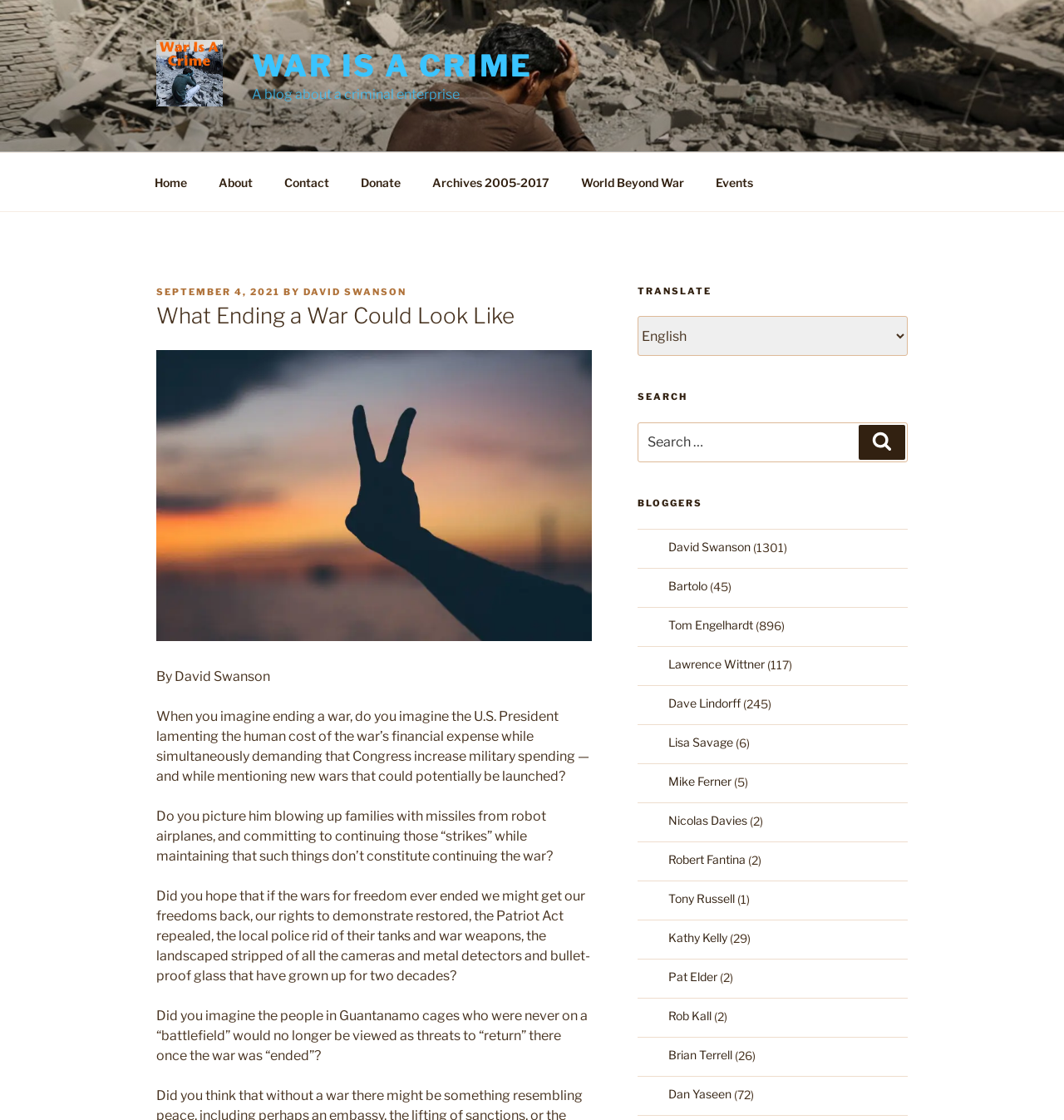Please determine the headline of the webpage and provide its content.

What Ending a War Could Look Like